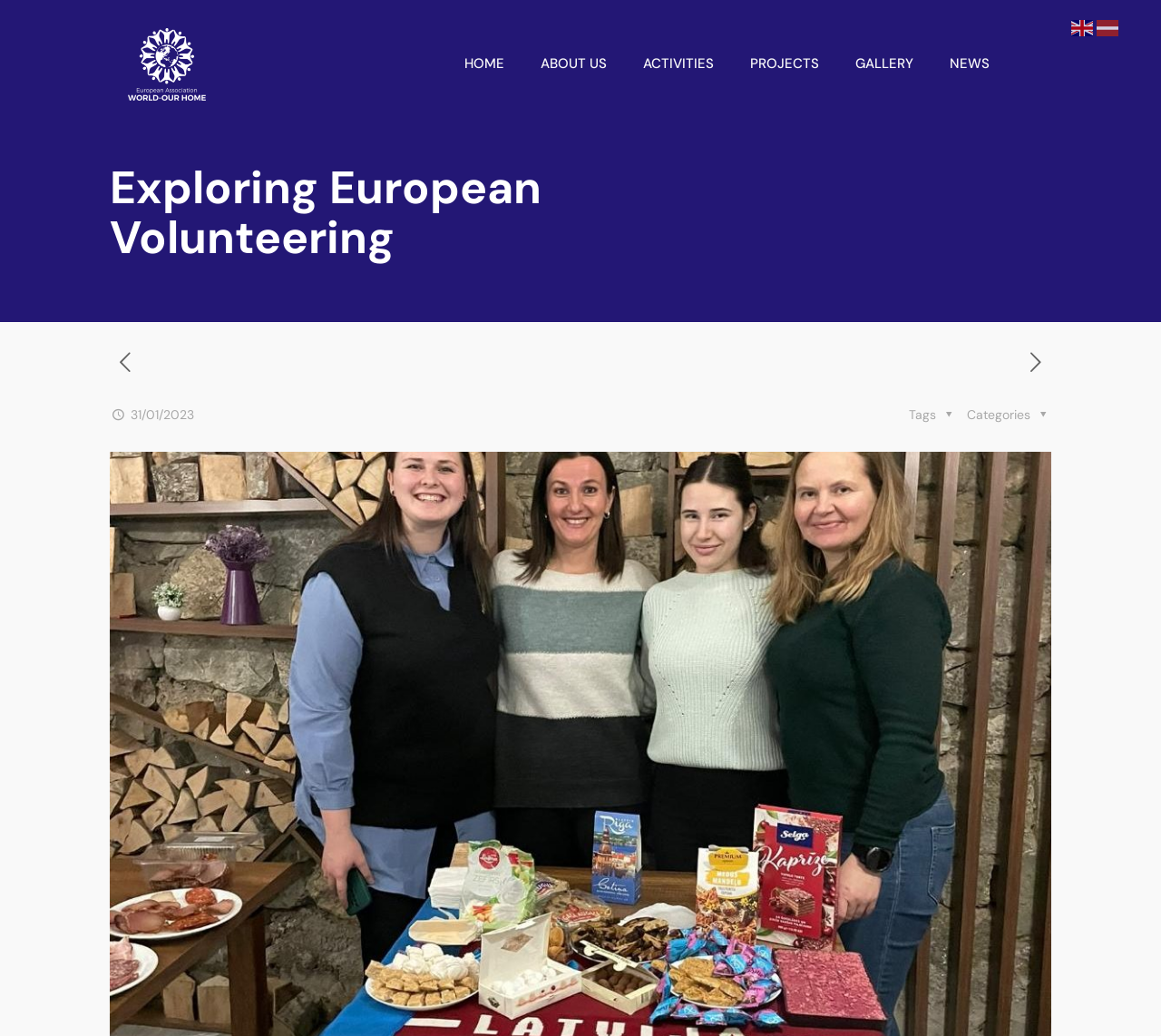What are the two social media links?
Provide a short answer using one word or a brief phrase based on the image.

 and 